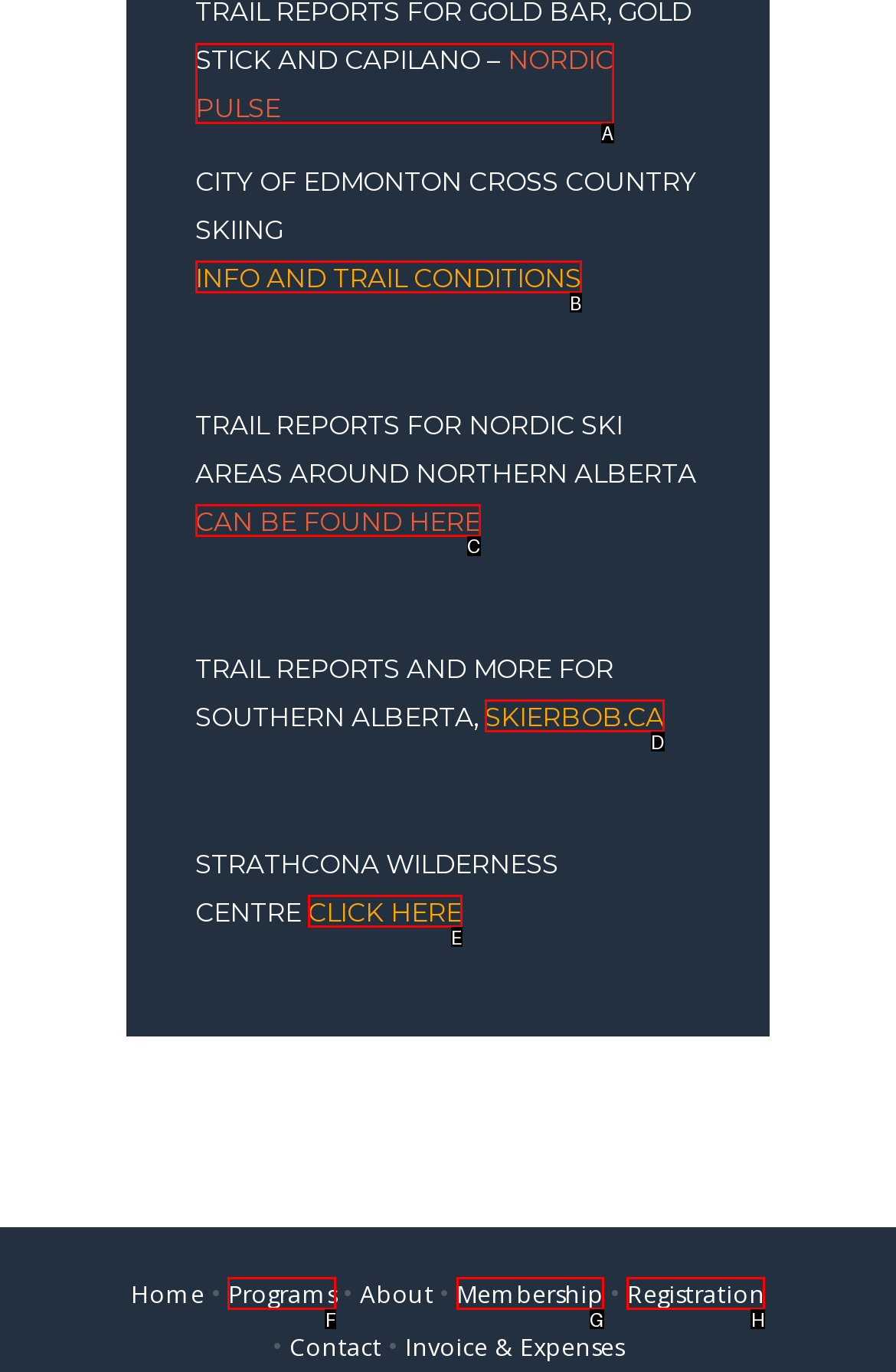Select the HTML element that fits the following description: info and trail conditions
Provide the letter of the matching option.

B